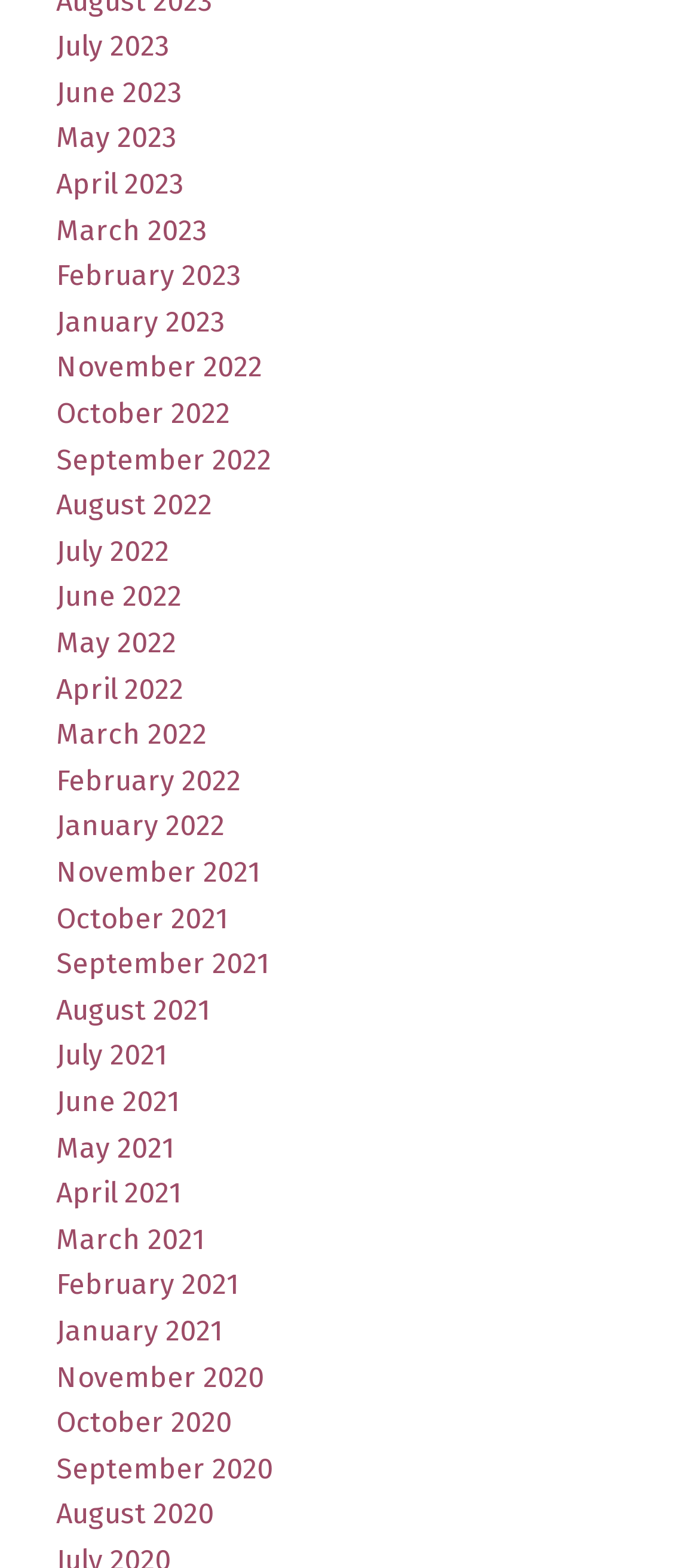Provide a one-word or short-phrase answer to the question:
How many links are there on the webpage?

24